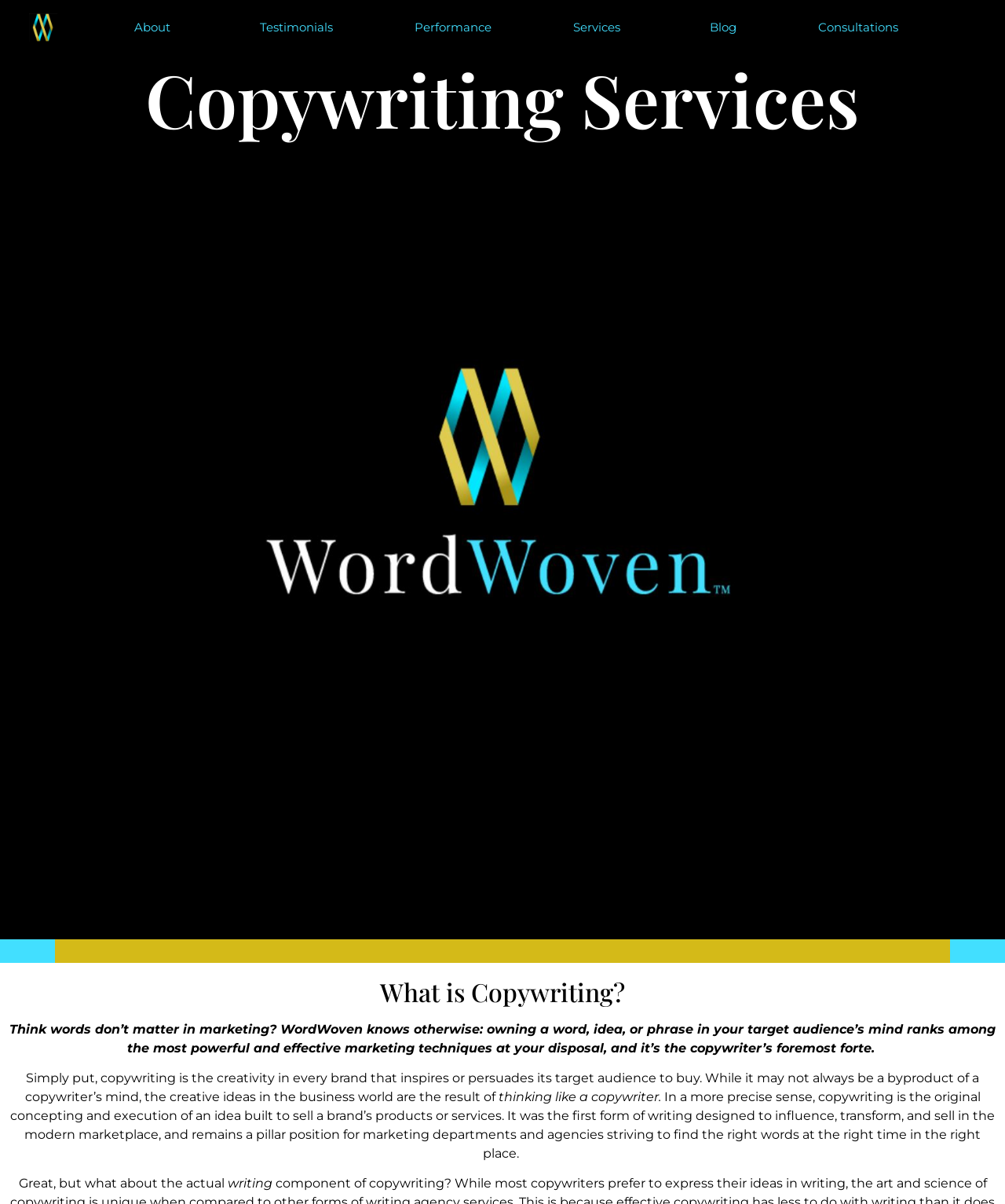Convey a detailed summary of the webpage, mentioning all key elements.

The webpage is about WordWoven's copywriting services. At the top left, there is a logo image and a link to "WordWoven Marketing Services". Next to it, there are several navigation links, including "About", "Testimonials", "Performance", "Services", "Blog", and "Consultations". 

Below the navigation links, there is a heading that reads "Copywriting Services". Underneath, there is a paragraph of text that explains the importance of copywriting in marketing, stating that it is a powerful technique to own a word, idea, or phrase in the target audience's mind. 

The text continues to explain what copywriting is, describing it as the creativity that inspires or persuades the target audience to buy. It further elaborates that copywriting is the original concepting and execution of an idea built to sell a brand's products or services, and remains a crucial position for marketing departments and agencies. 

The text is divided into several sections, with each section explaining a different aspect of copywriting. The sections are separated by a small gap, making it easy to read and understand. Overall, the webpage provides a detailed introduction to copywriting services offered by WordWoven.